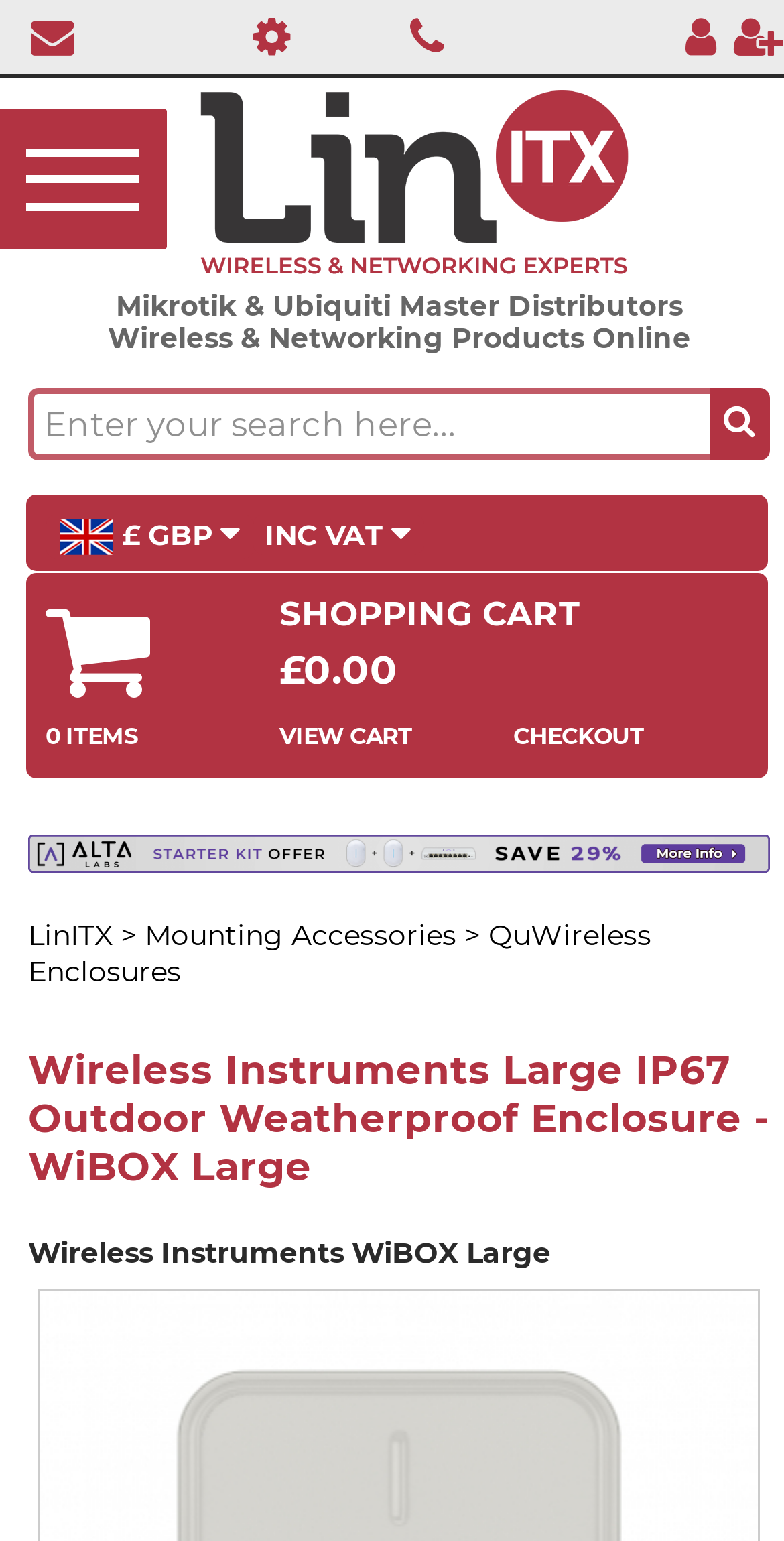Please provide the bounding box coordinates for the element that needs to be clicked to perform the following instruction: "View shopping cart". The coordinates should be given as four float numbers between 0 and 1, i.e., [left, top, right, bottom].

[0.356, 0.468, 0.525, 0.486]